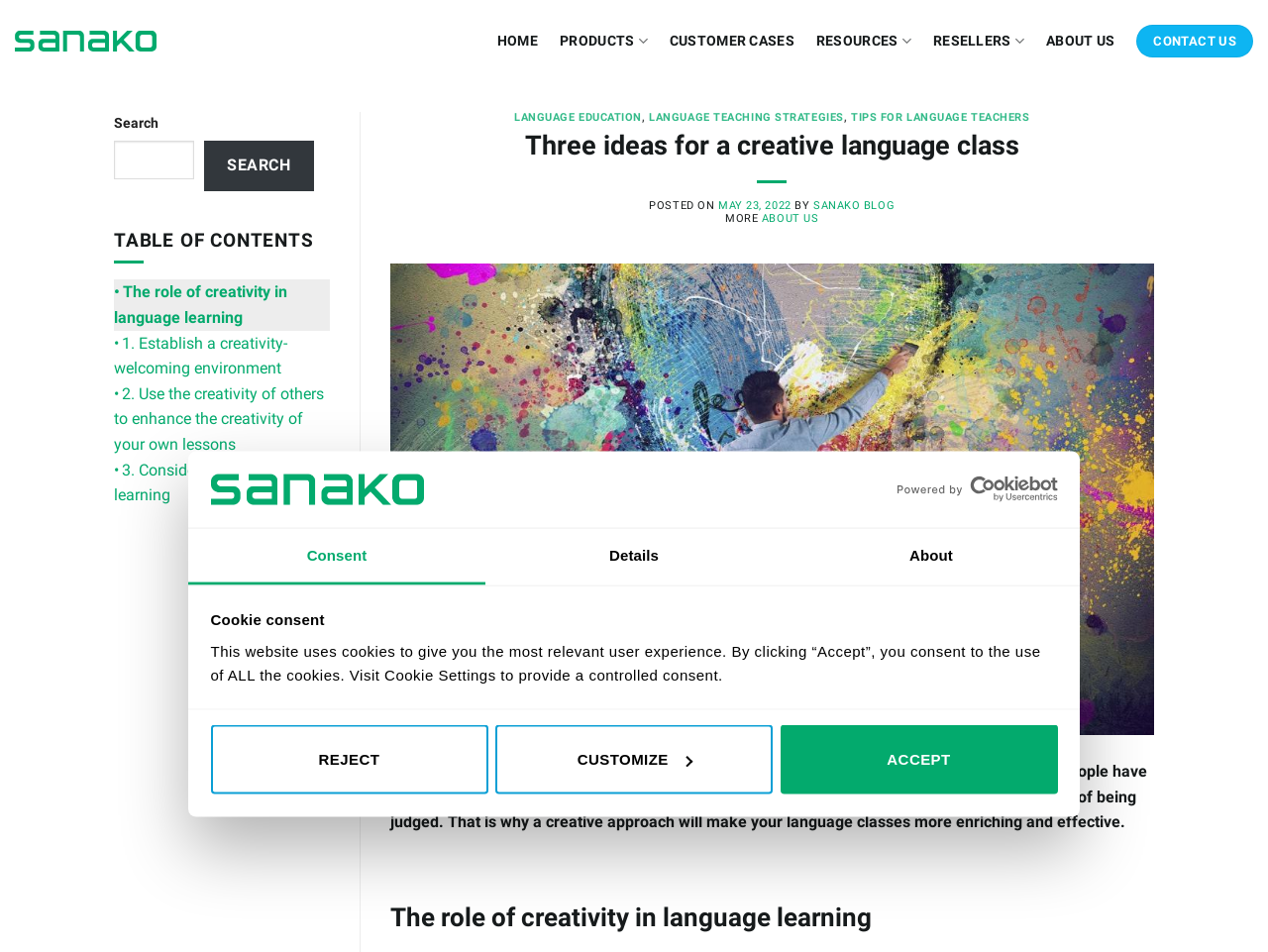Locate the bounding box coordinates of the clickable region to complete the following instruction: "Expand '1. What’s our definition of “What is headless ecommerce platform”?'."

None